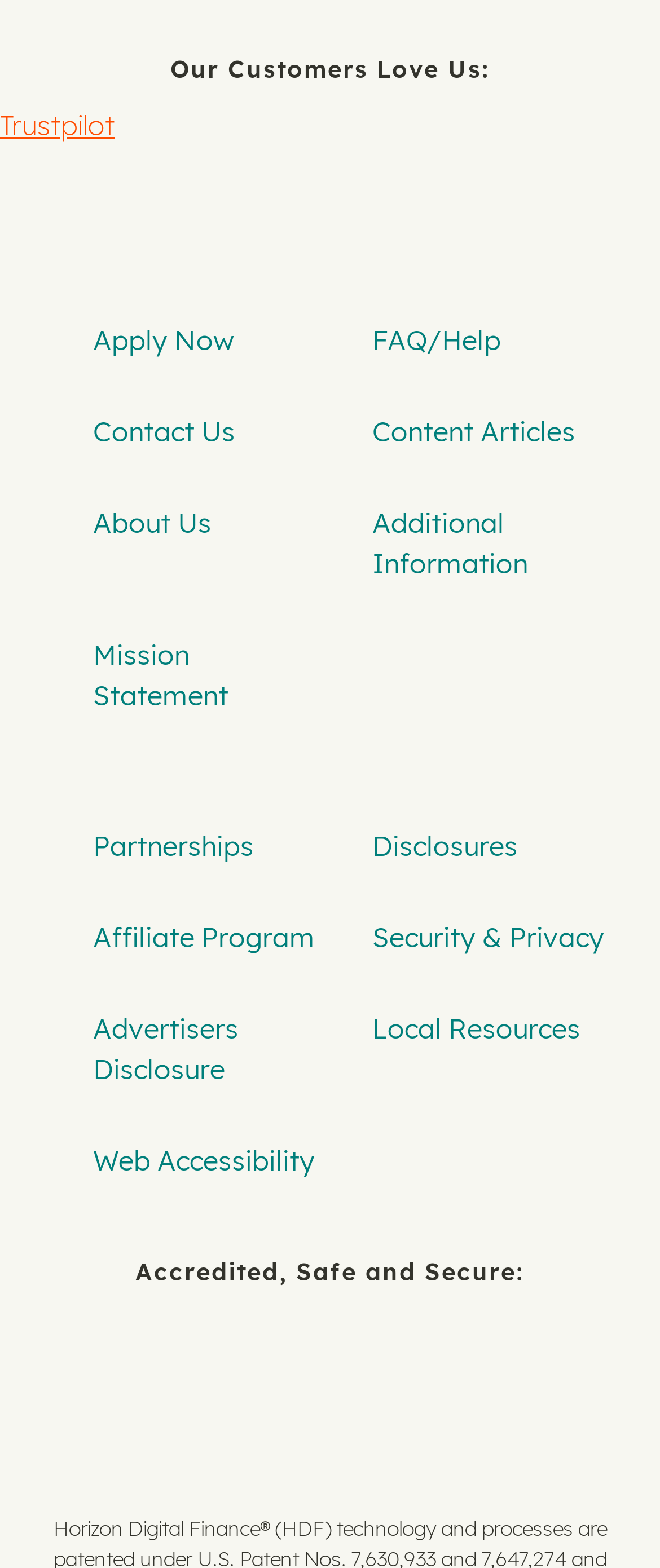Highlight the bounding box coordinates of the region I should click on to meet the following instruction: "Apply for a loan now".

[0.141, 0.206, 0.354, 0.227]